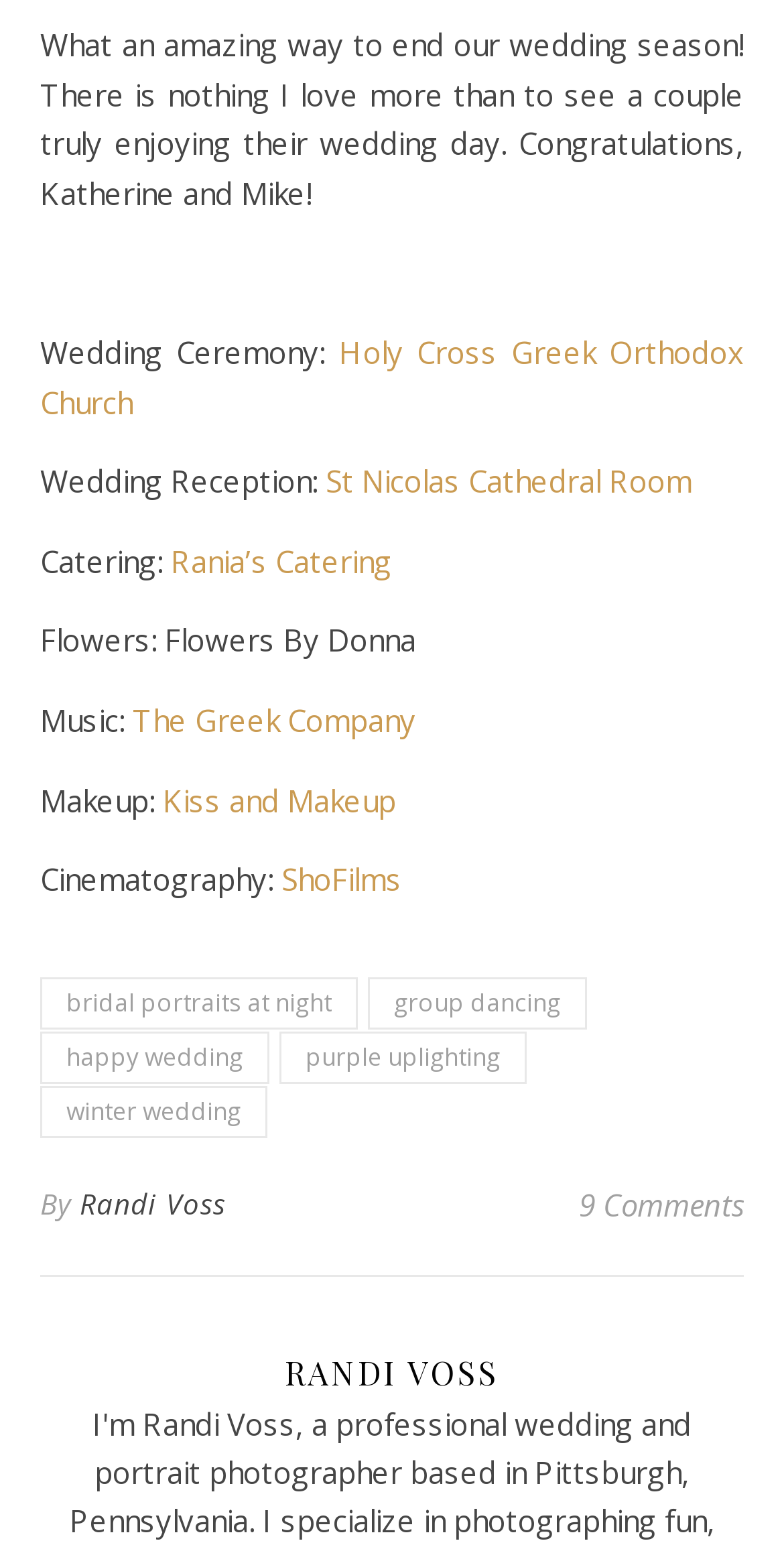Identify the bounding box coordinates of the section to be clicked to complete the task described by the following instruction: "Click on the 'Shell Cordovan' tag". The coordinates should be four float numbers between 0 and 1, formatted as [left, top, right, bottom].

None